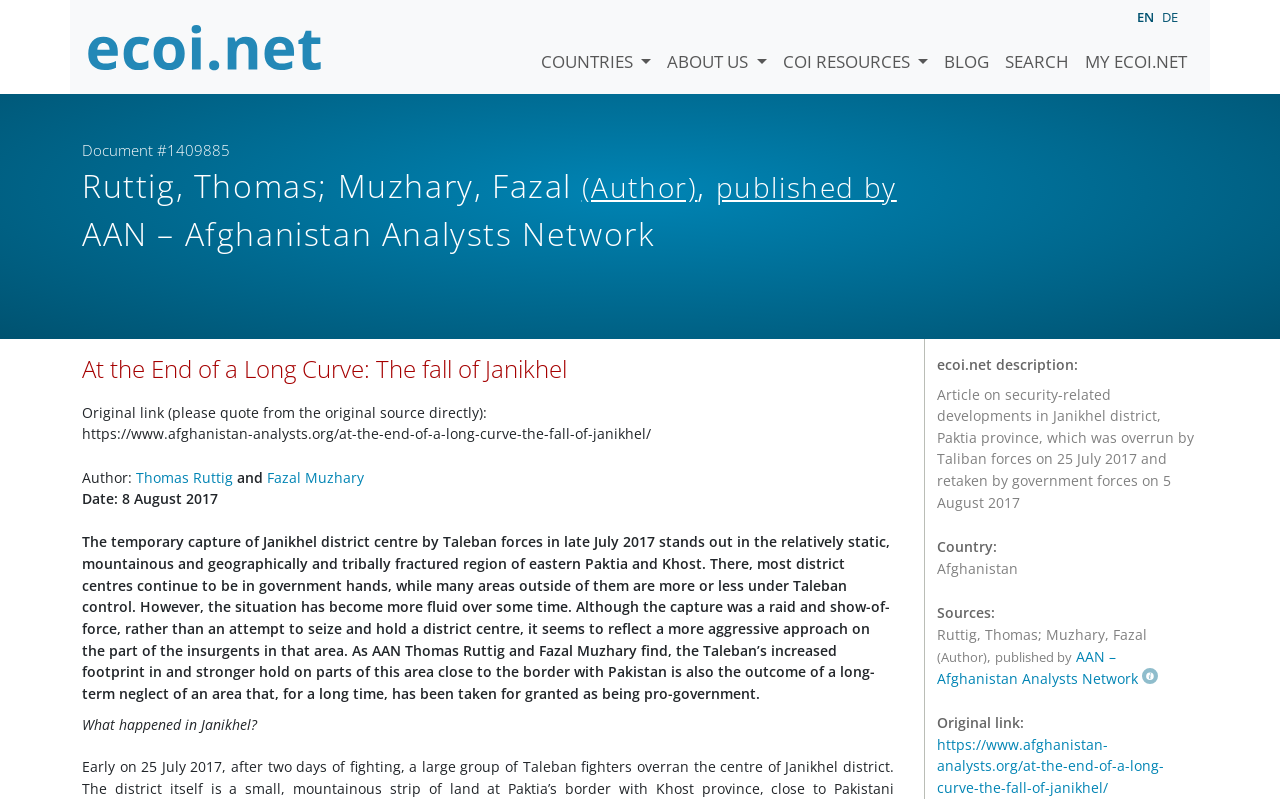Calculate the bounding box coordinates for the UI element based on the following description: "AAN – Afghanistan Analysts Network". Ensure the coordinates are four float numbers between 0 and 1, i.e., [left, top, right, bottom].

[0.732, 0.809, 0.905, 0.861]